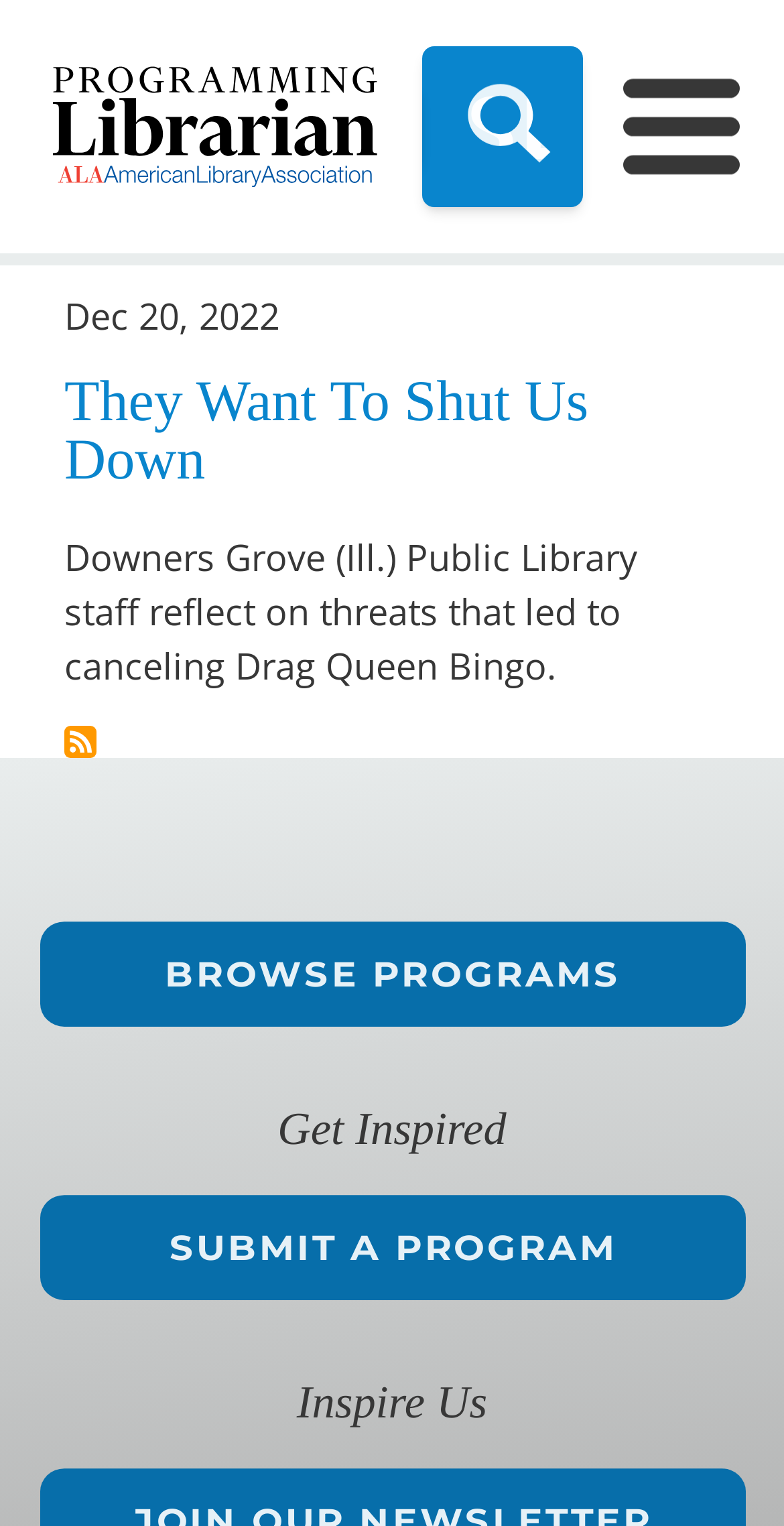What is the date of the article?
Please provide a single word or phrase as your answer based on the image.

Dec 20, 2022